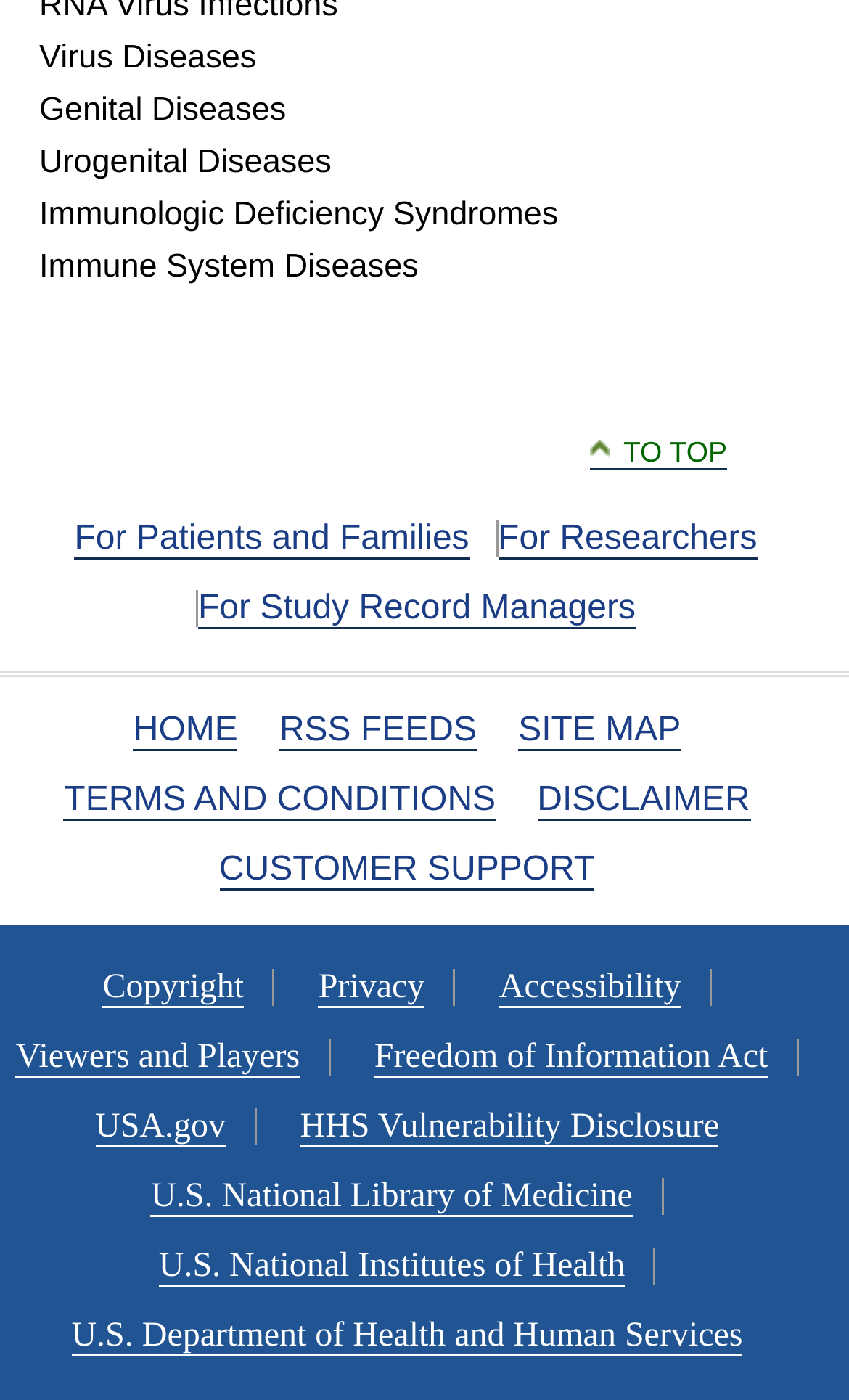Determine the bounding box coordinates of the clickable region to execute the instruction: "Search for something". The coordinates should be four float numbers between 0 and 1, denoted as [left, top, right, bottom].

None